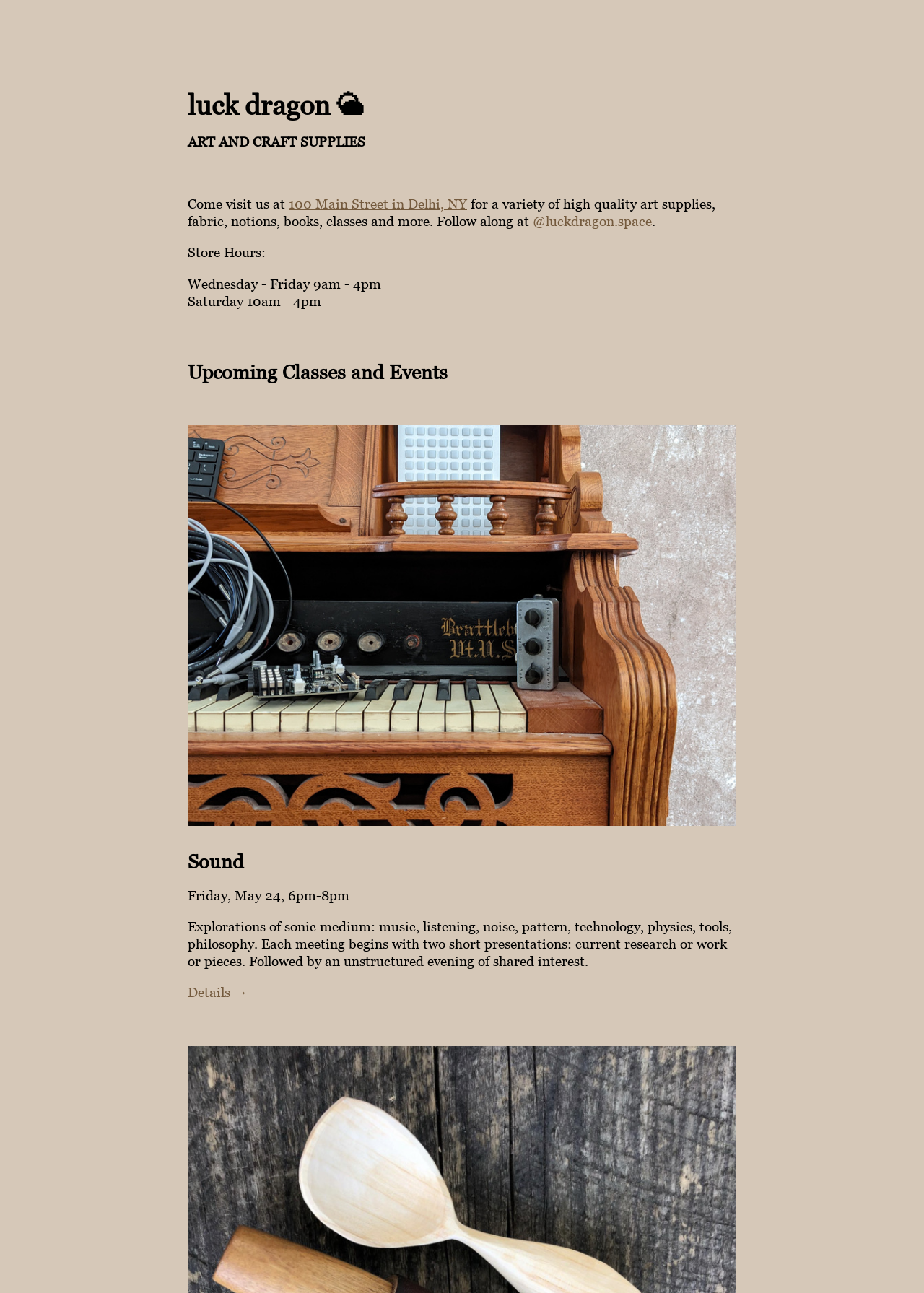Examine the image and give a thorough answer to the following question:
What is the social media handle of the store?

I found the social media handle by looking at the text following 'Follow along at' which is '@luckdragon.space'. This is likely the store's social media handle.